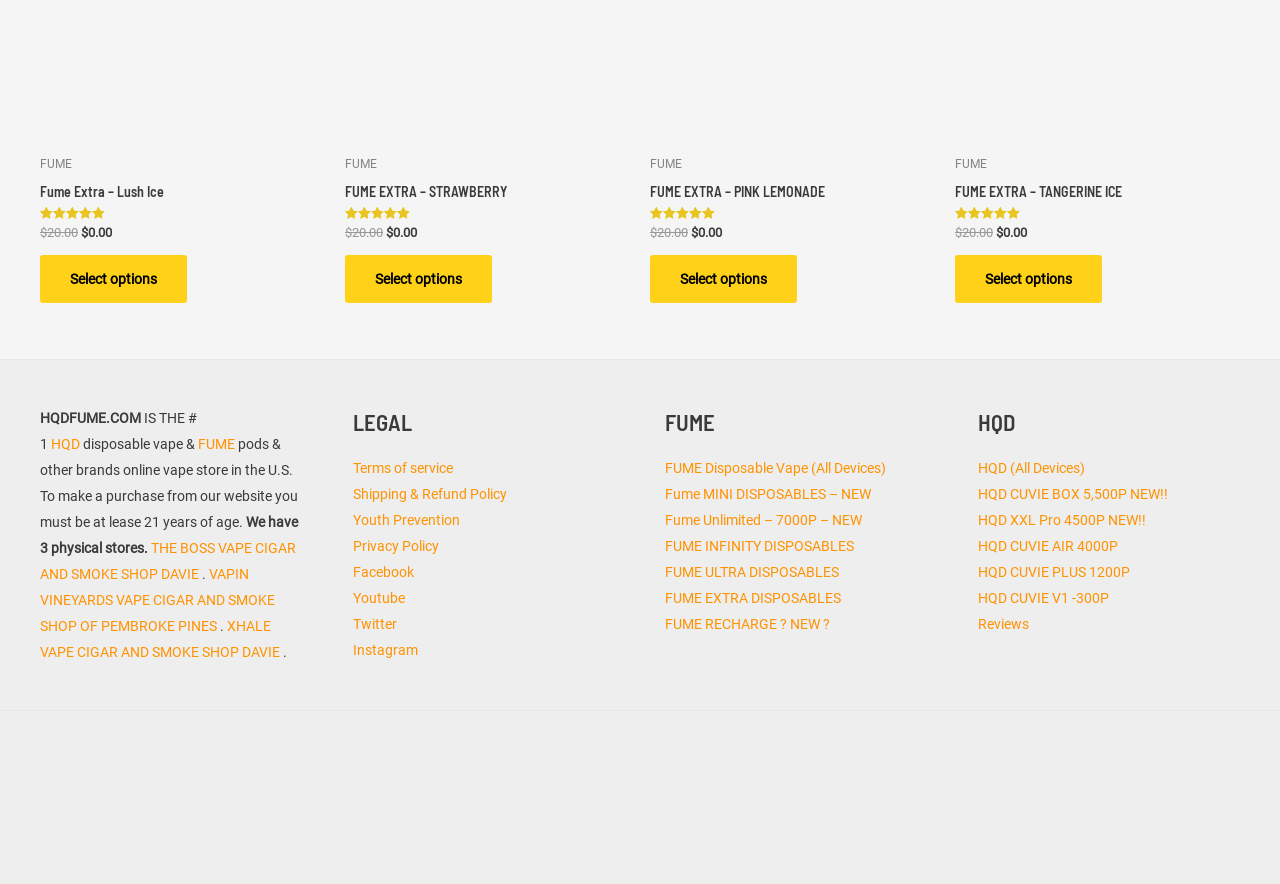Answer succinctly with a single word or phrase:
What is the rating of the products?

5.00 out of 5